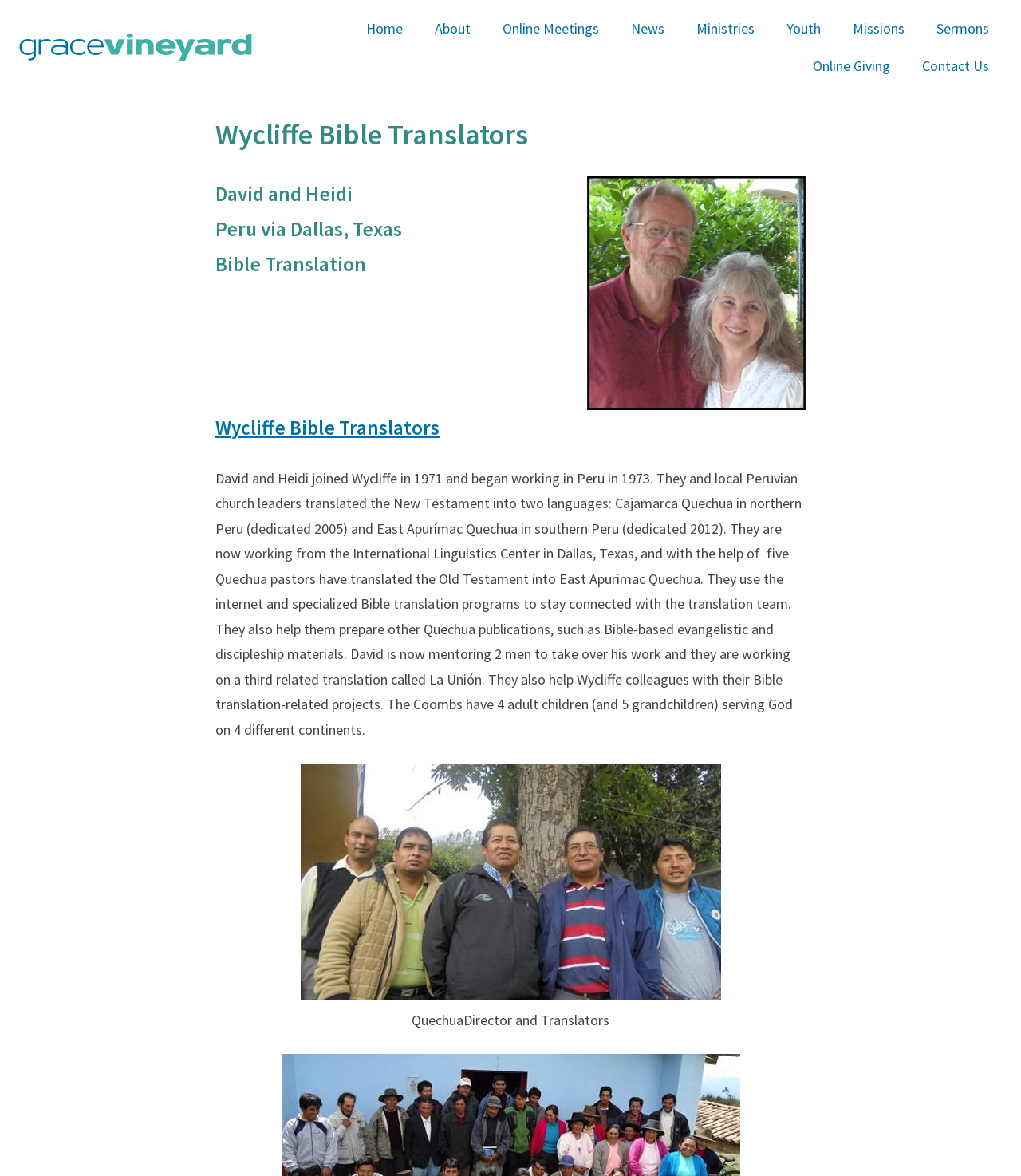How many languages have David and Heidi translated the New Testament into?
From the image, provide a succinct answer in one word or a short phrase.

Two